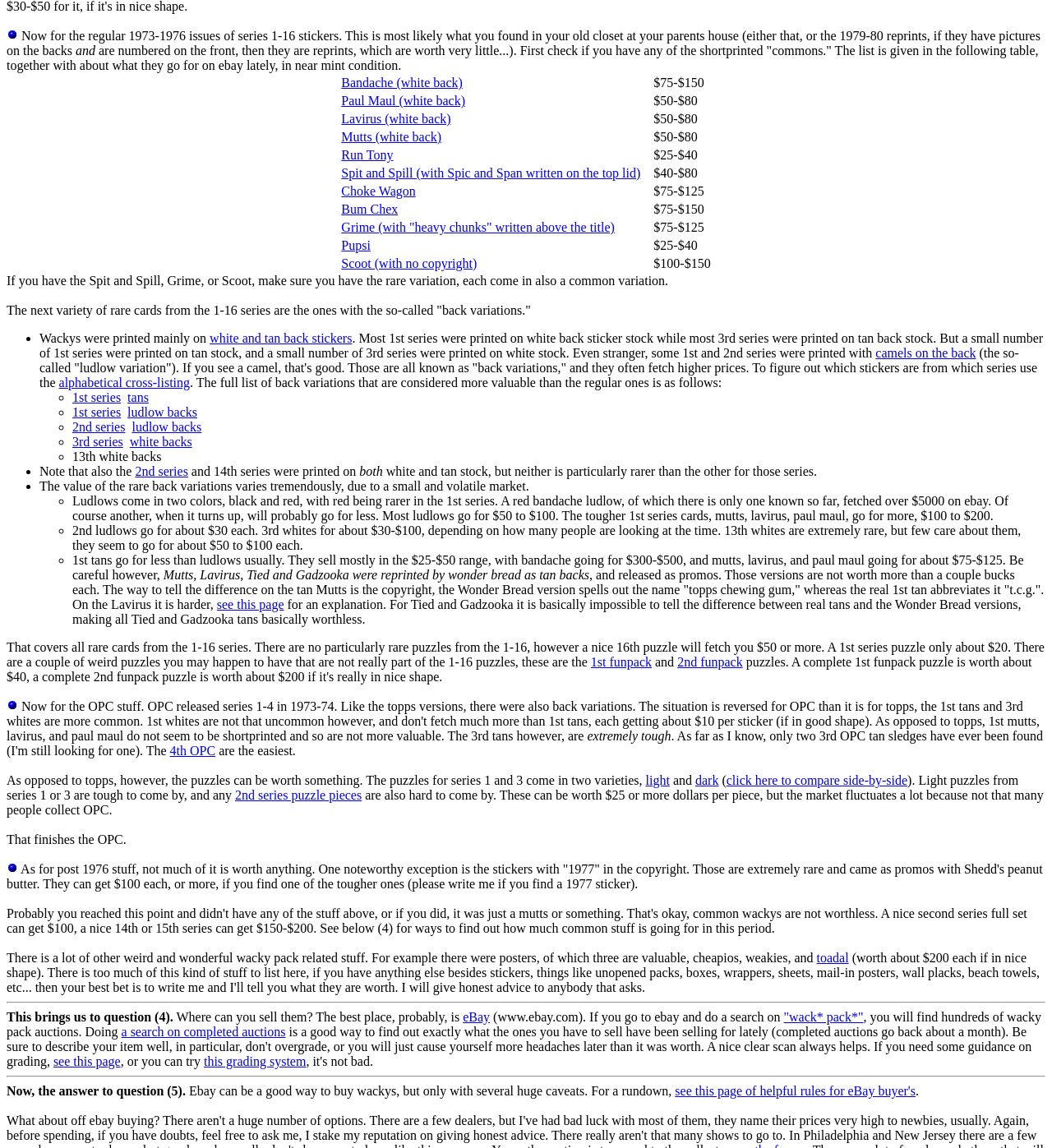Select the bounding box coordinates of the element I need to click to carry out the following instruction: "View the details of 'Spit and Spill (with Spic and Span written on the top lid)'".

[0.324, 0.145, 0.609, 0.157]